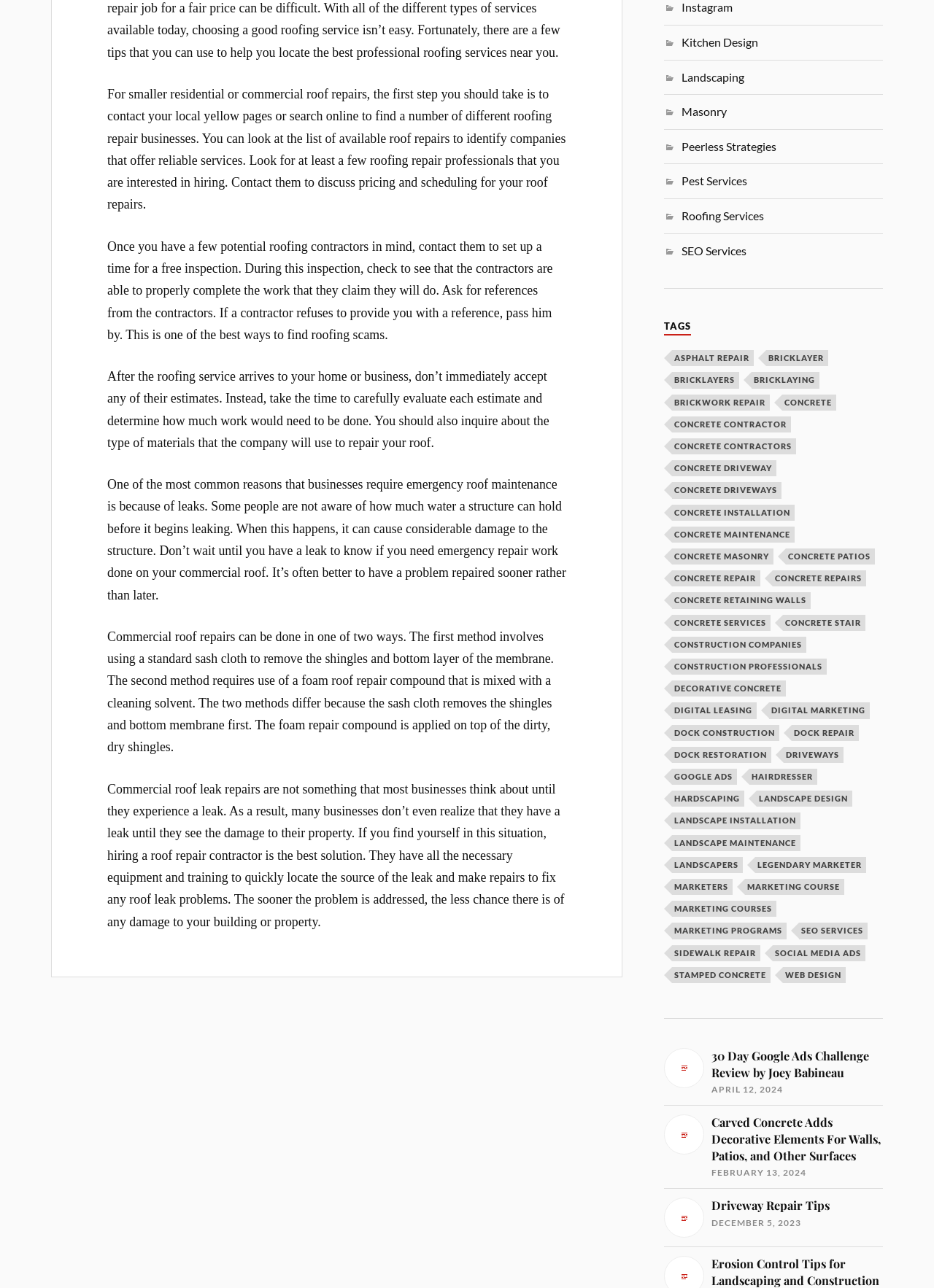What is the first step in finding a roofing repair business?
From the image, respond with a single word or phrase.

Contact local yellow pages or search online